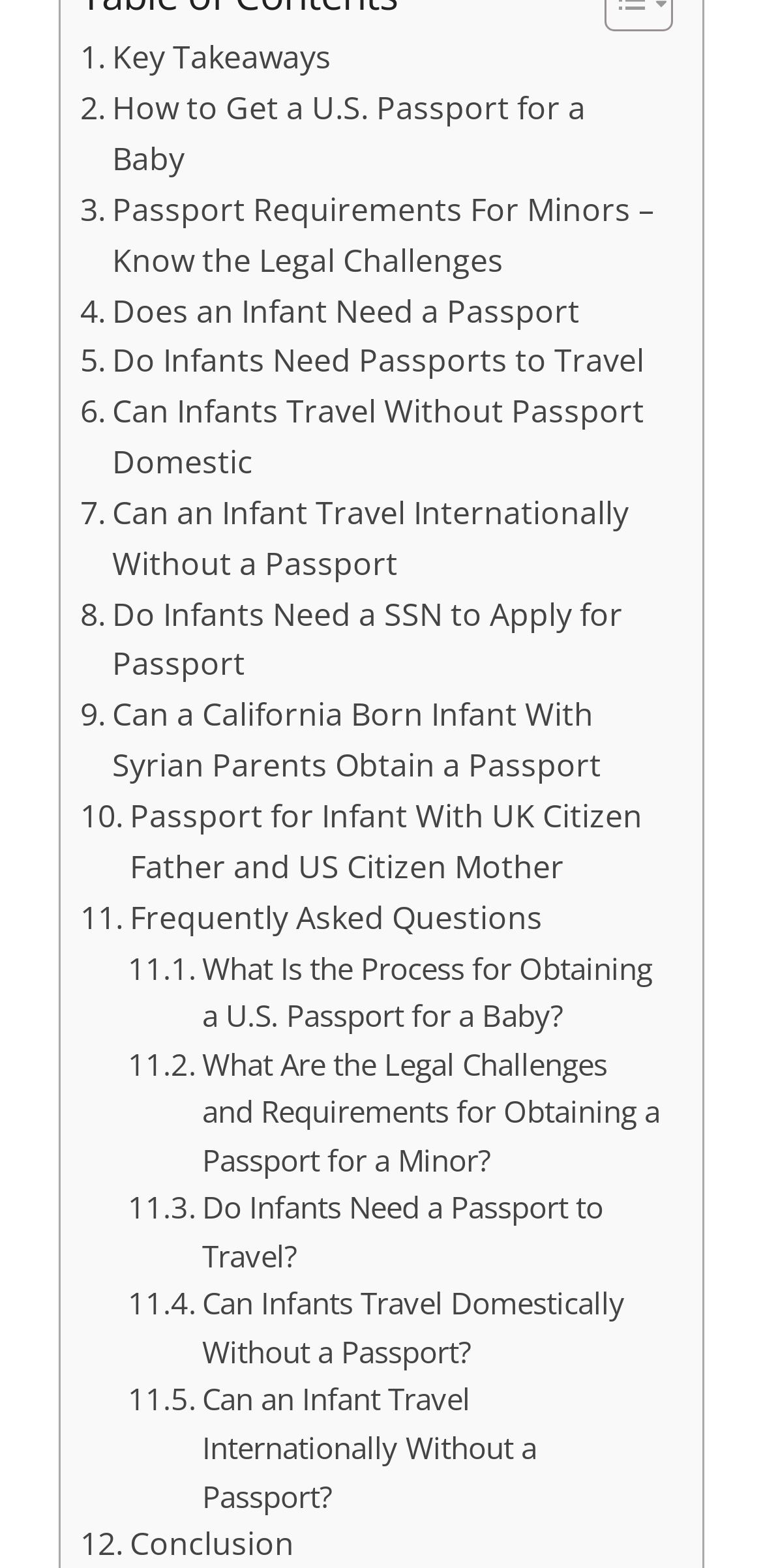Determine the bounding box for the UI element described here: "Frequently Asked Questions".

[0.105, 0.57, 0.711, 0.602]